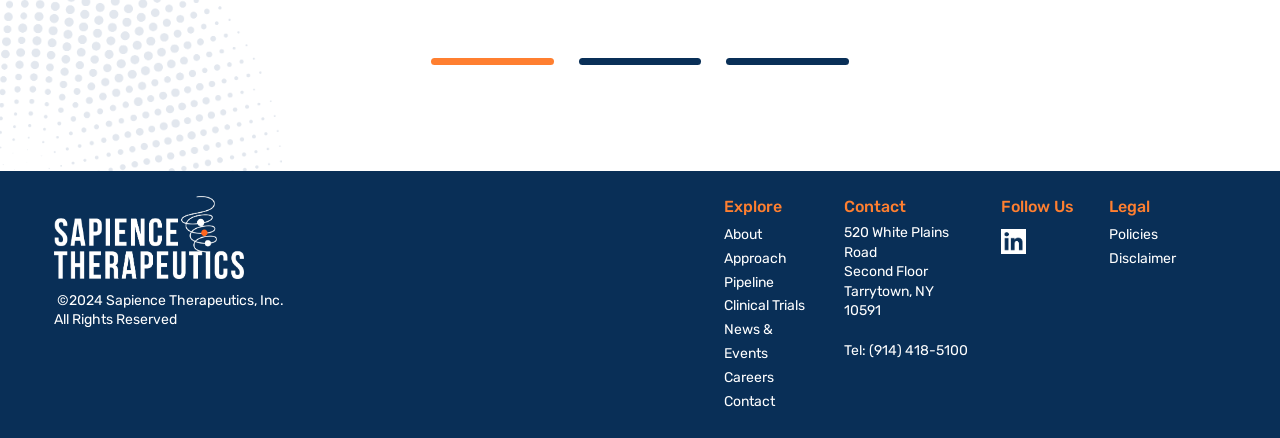Locate the coordinates of the bounding box for the clickable region that fulfills this instruction: "View Disclaimer".

[0.867, 0.57, 0.919, 0.609]